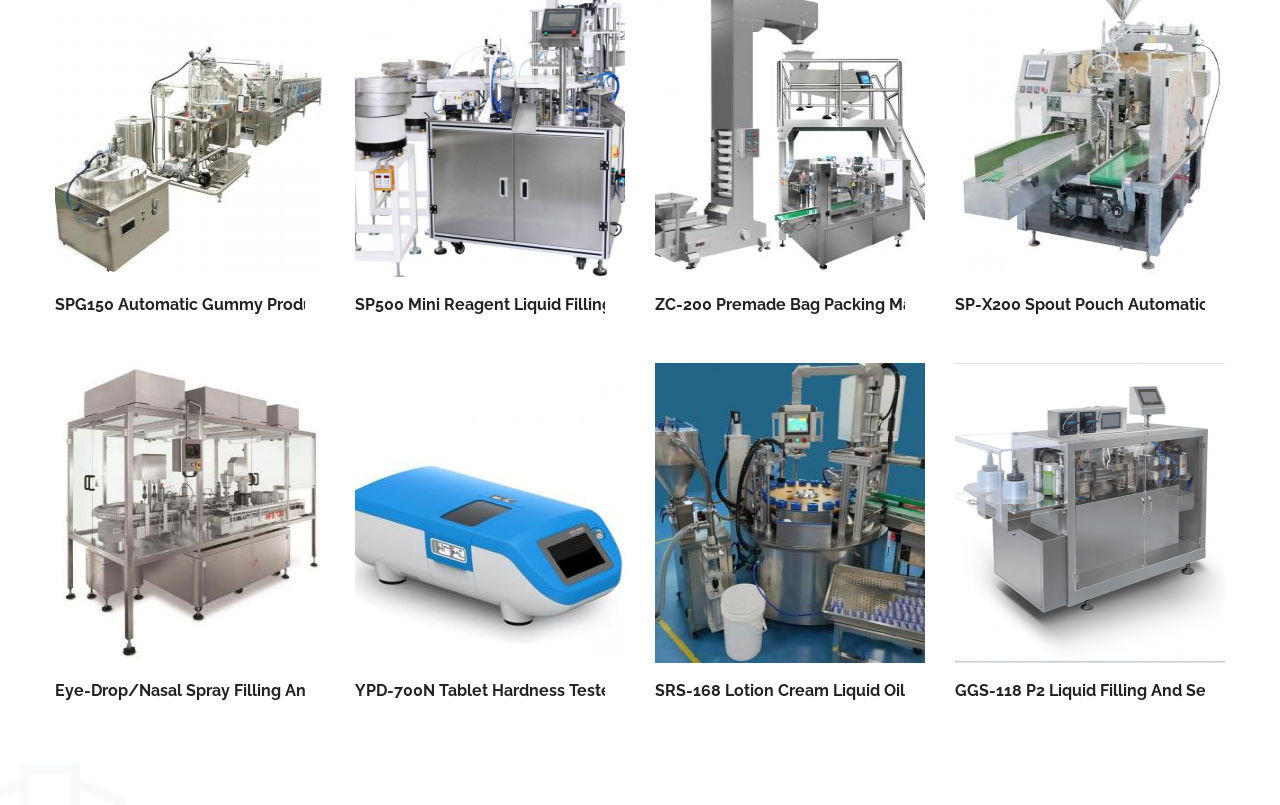Answer the question below using just one word or a short phrase: 
What is the machine with the longest name?

SRS-168 Lotion Cream Liquid Oil Filling And Capping Machine